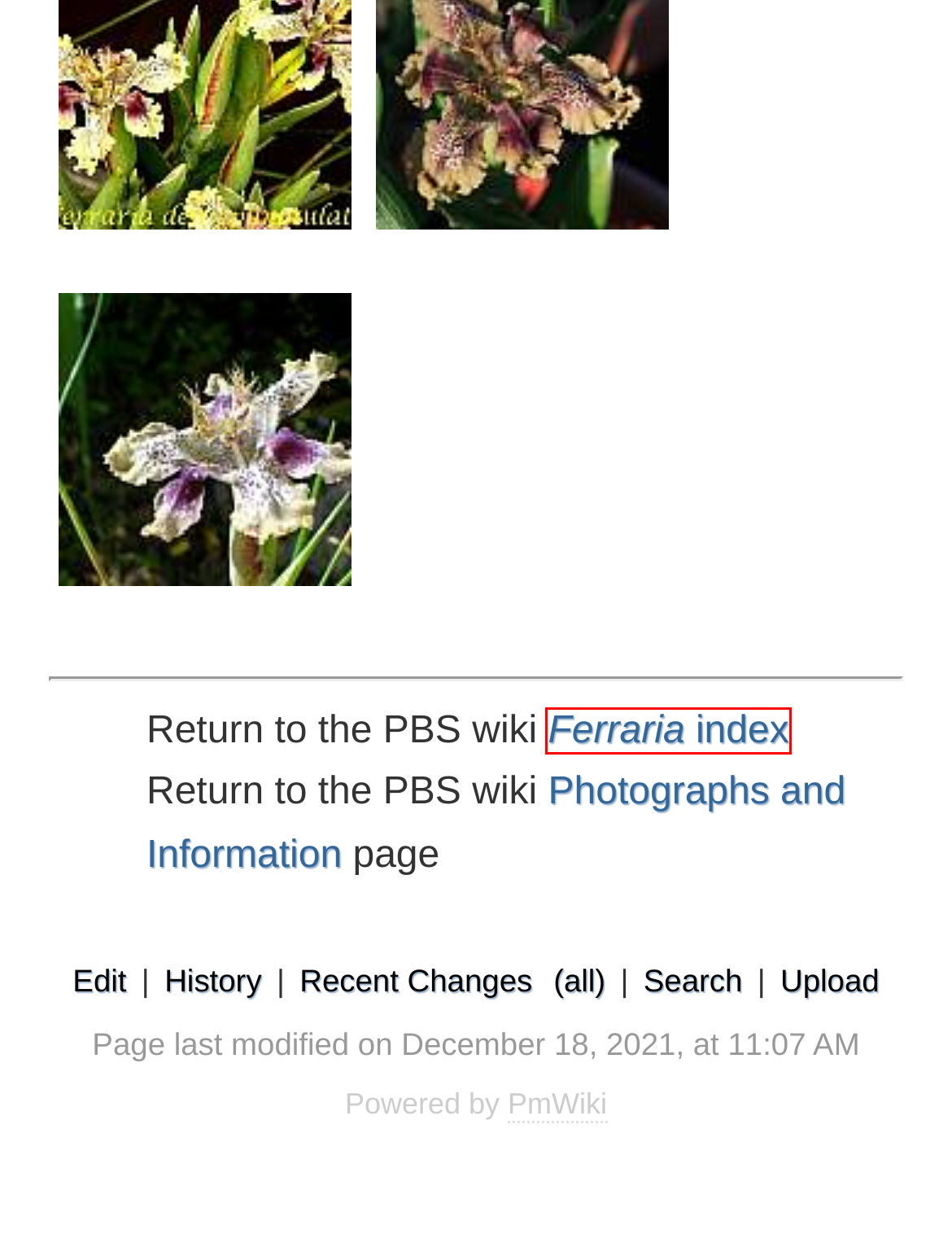You are given a screenshot of a webpage with a red rectangle bounding box around a UI element. Select the webpage description that best matches the new webpage after clicking the element in the bounding box. Here are the candidates:
A. PmWiki | PmWiki / PmWiki
B. Search | Pacific Bulb Society
C. Ferraria densepunctulata | Pacific Bulb Society | Edit
D. Ferraria | Pacific Bulb Society
E. Ferraria densepunctulata | Pacific Bulb Society | Attach
F. Miscellaneous | Pacific Bulb Society
G. Ferraria densepunctulata | Pacific Bulb Society | History
H. Recent Changes | Pacific Bulb Society

D